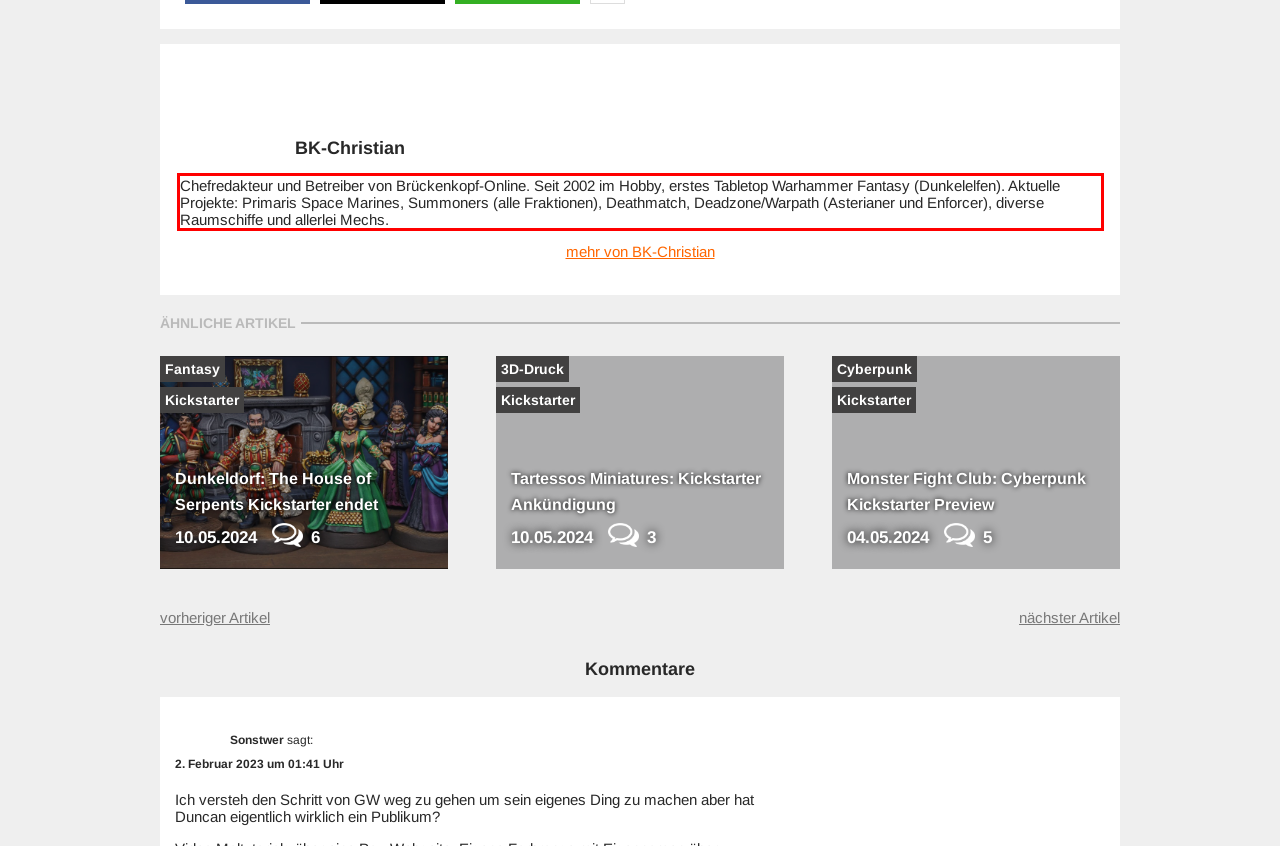Please analyze the screenshot of a webpage and extract the text content within the red bounding box using OCR.

Chefredakteur und Betreiber von Brückenkopf-Online. Seit 2002 im Hobby, erstes Tabletop Warhammer Fantasy (Dunkelelfen). Aktuelle Projekte: Primaris Space Marines, Summoners (alle Fraktionen), Deathmatch, Deadzone/Warpath (Asterianer und Enforcer), diverse Raumschiffe und allerlei Mechs.